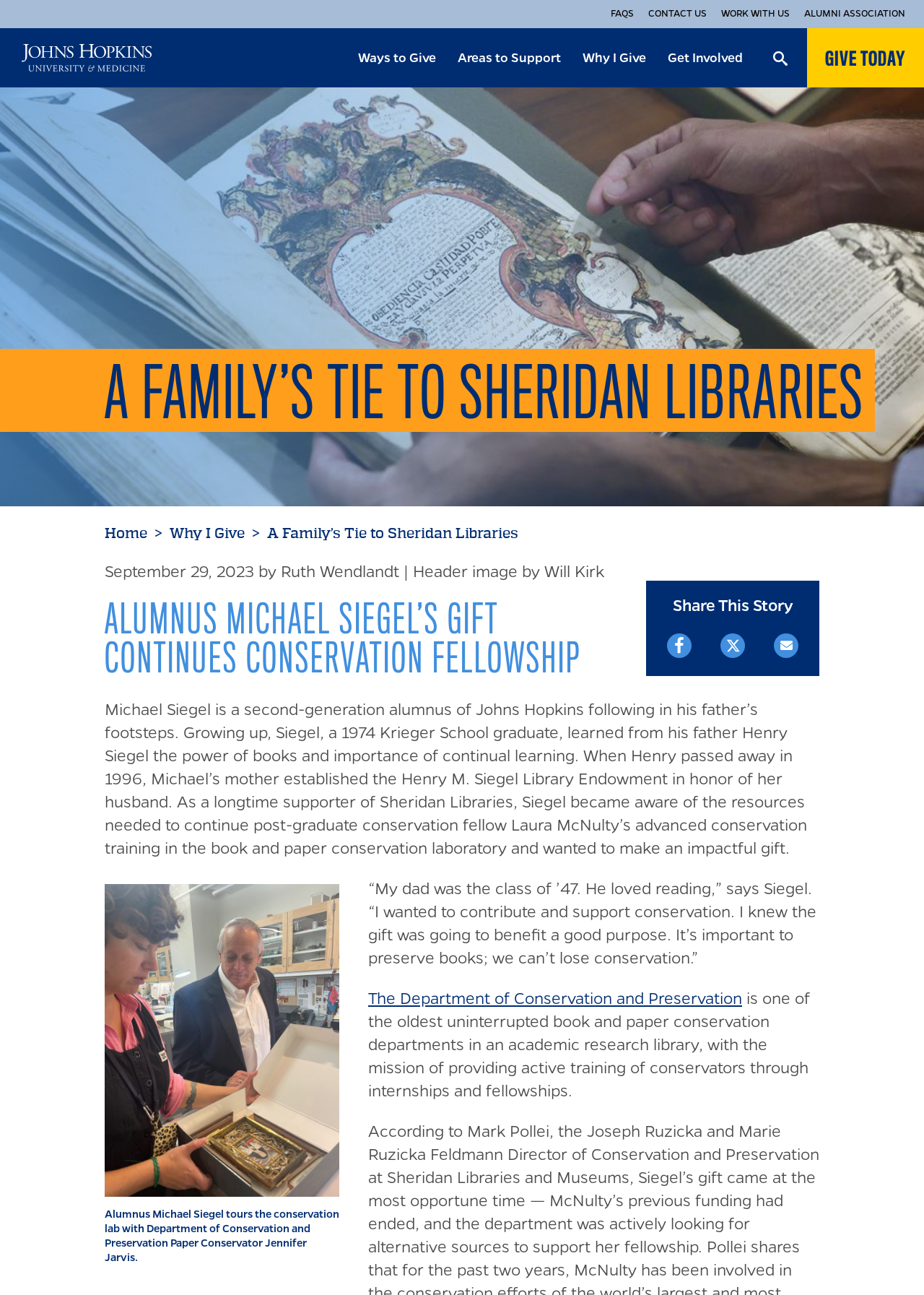Please identify the bounding box coordinates of where to click in order to follow the instruction: "Give now to Johns Hopkins".

[0.873, 0.022, 1.0, 0.067]